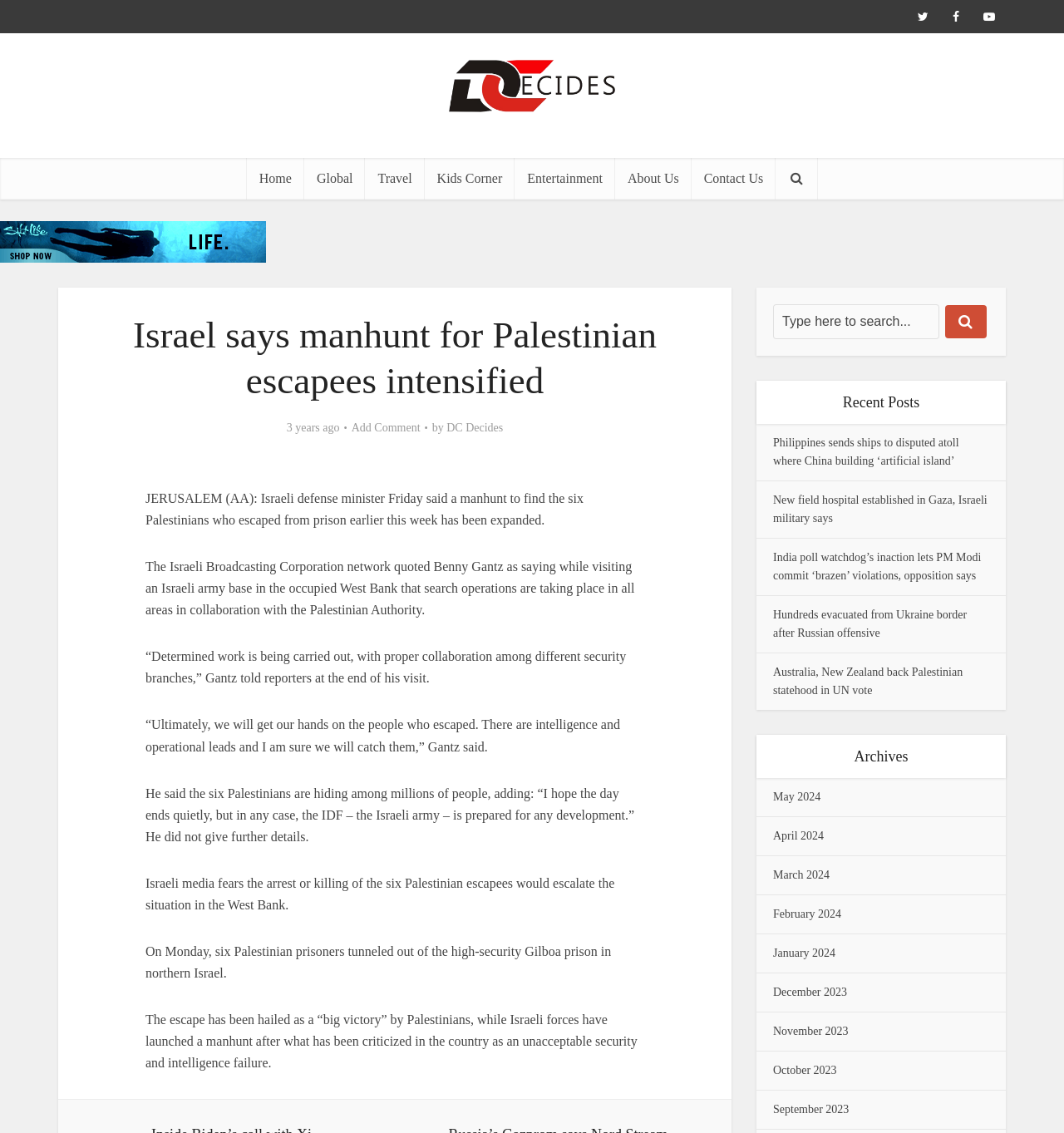How many recent posts are listed?
Using the information presented in the image, please offer a detailed response to the question.

I scrolled down to the 'Recent Posts' section and counted the number of links listed, which are 5.